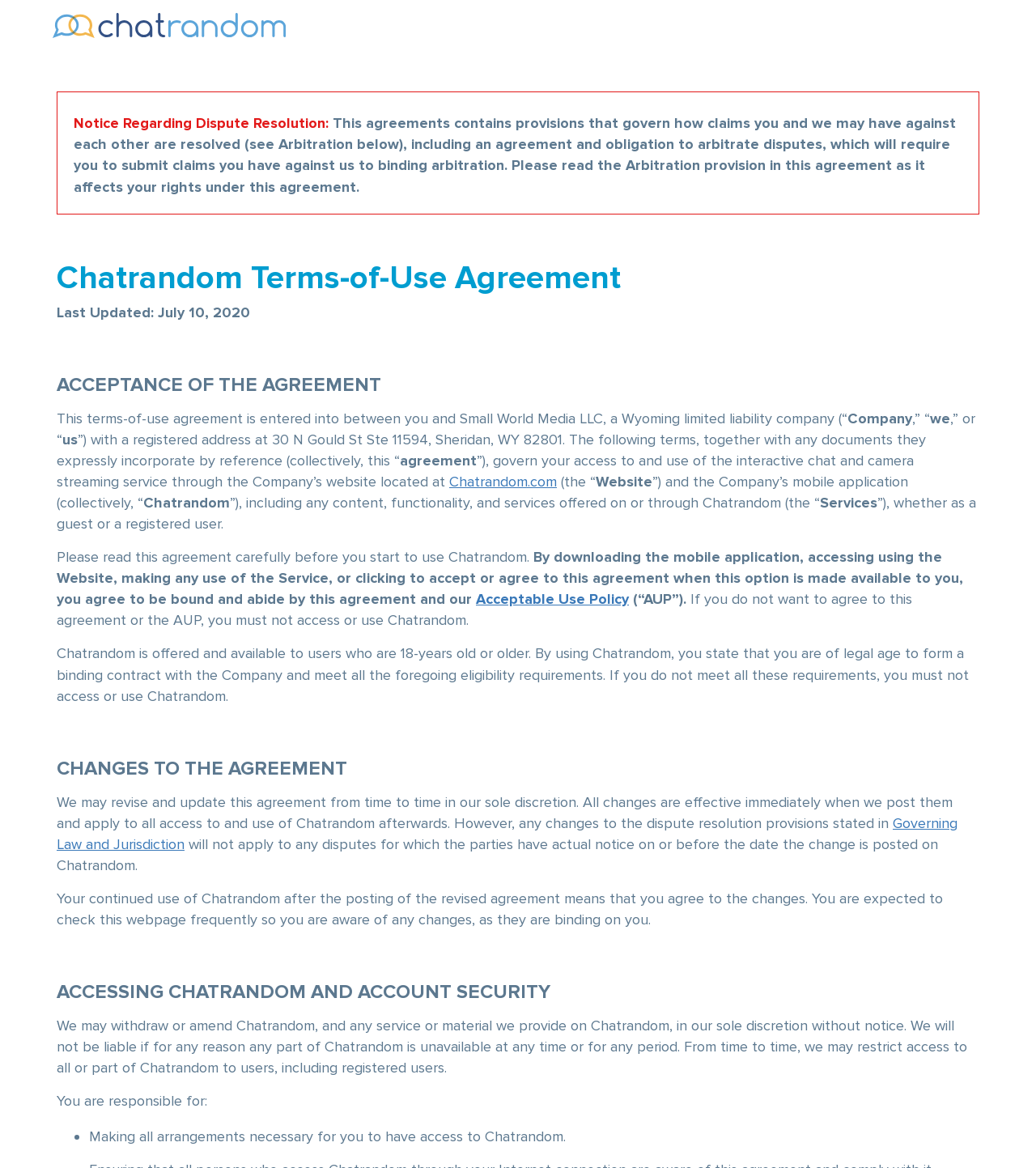Refer to the element description Chatrandom.com and identify the corresponding bounding box in the screenshot. Format the coordinates as (top-left x, top-left y, bottom-right x, bottom-right y) with values in the range of 0 to 1.

[0.434, 0.405, 0.542, 0.419]